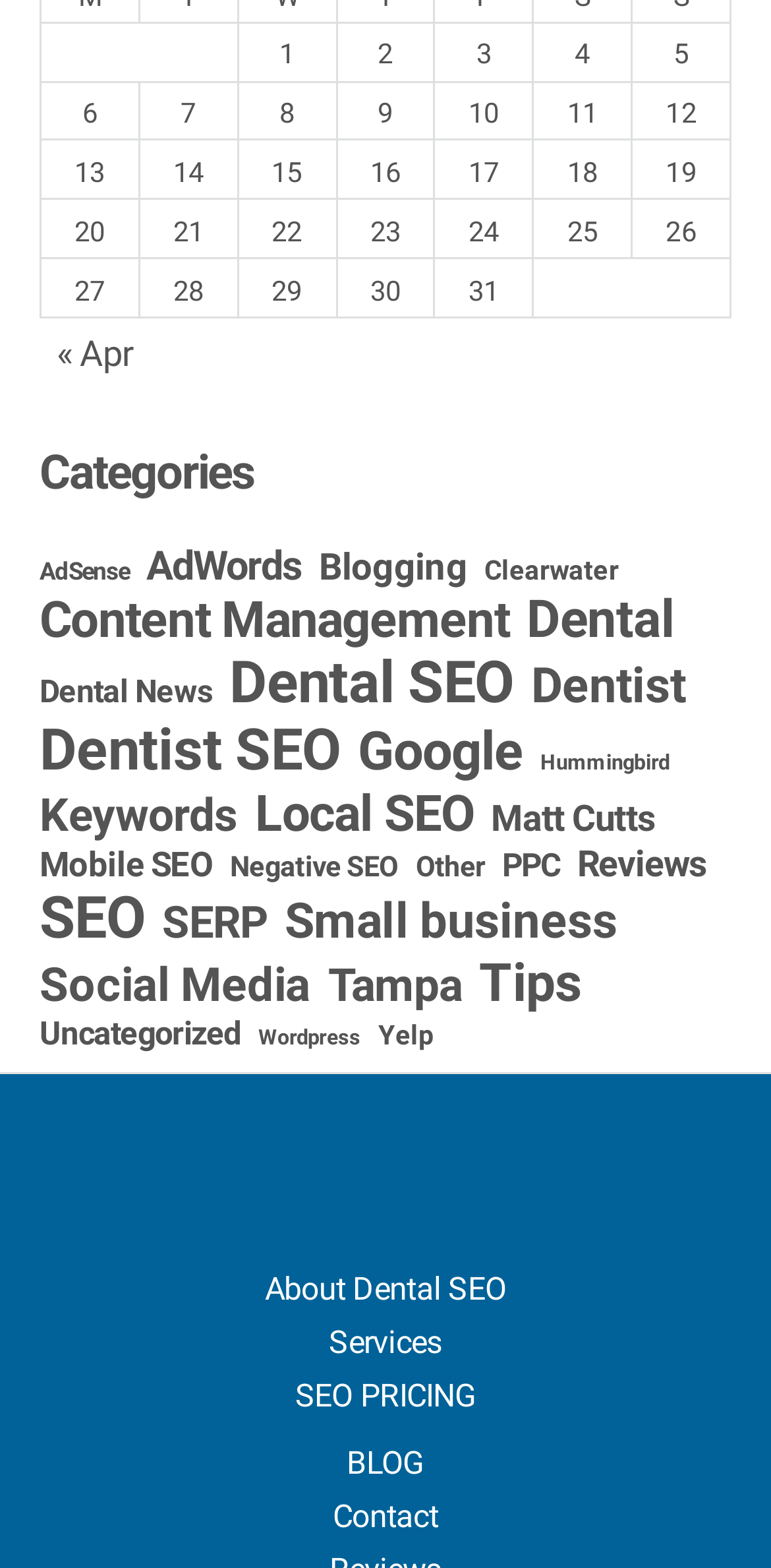Identify the bounding box coordinates for the region to click in order to carry out this instruction: "Go to the 'About Dental SEO' page". Provide the coordinates using four float numbers between 0 and 1, formatted as [left, top, right, bottom].

[0.343, 0.809, 0.657, 0.833]